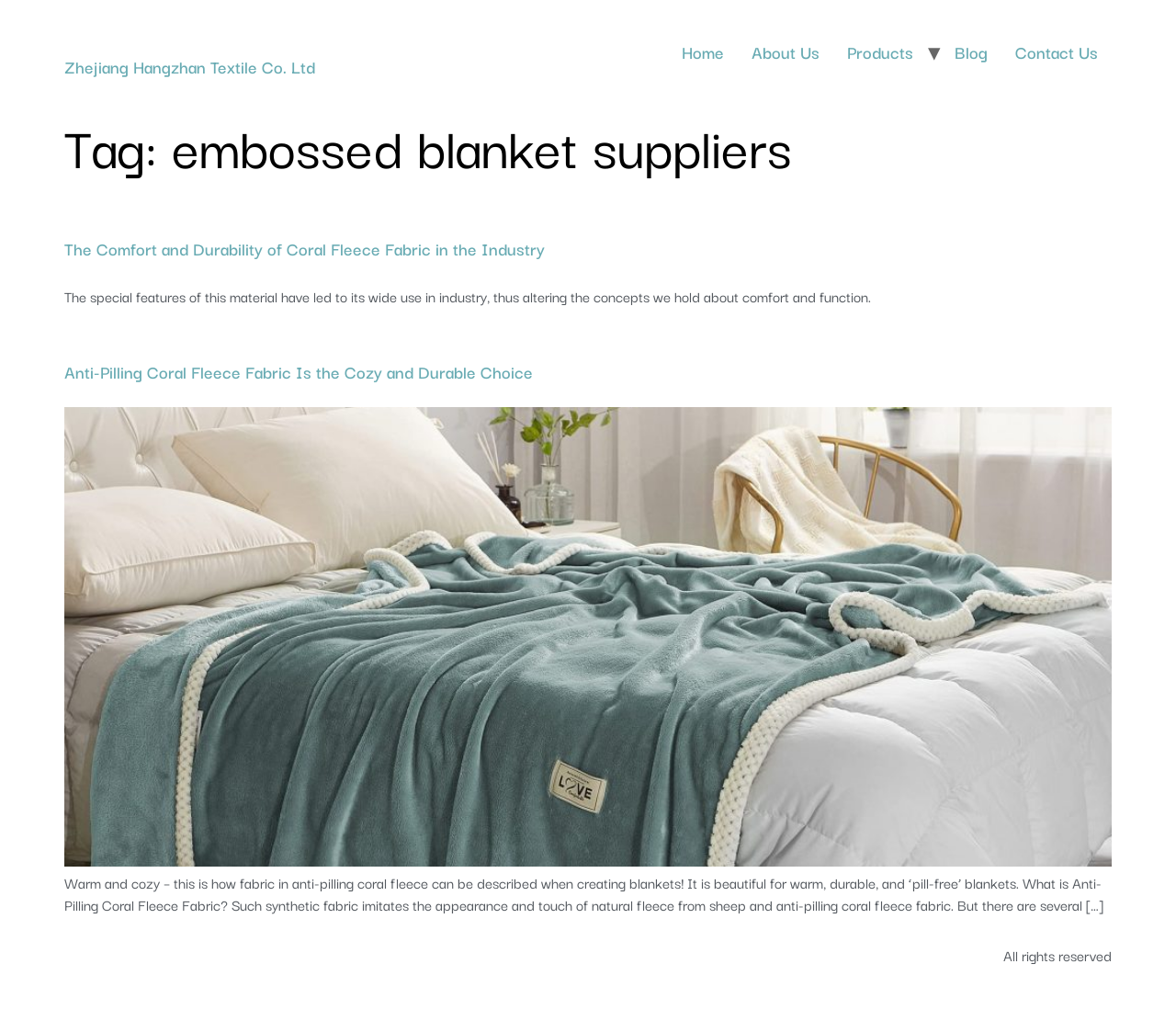Explain the webpage's layout and main content in detail.

The webpage is about Zhejiang Hangzhan Textile Co. Ltd, a company that supplies embossed blankets. At the top left of the page, there is a heading with the company name, which is also a link. Below it, there is a navigation menu with links to "Home", "About Us", "Products", "Blog", and "Contact Us", aligned horizontally from left to right.

The main content of the page is divided into two sections. The first section has a heading "Tag: embossed blanket suppliers" and contains two articles. The first article has a heading "The Comfort and Durability of Coral Fleece Fabric in the Industry" and a brief summary of the article. The second article has a heading "Anti-Pilling Coral Fleece Fabric Is the Cozy and Durable Choice" and contains a link to the article, an image of anti-pilling coral fleece fabric, and a brief description of the fabric.

At the bottom of the page, there is a copyright notice that reads "All rights reserved".